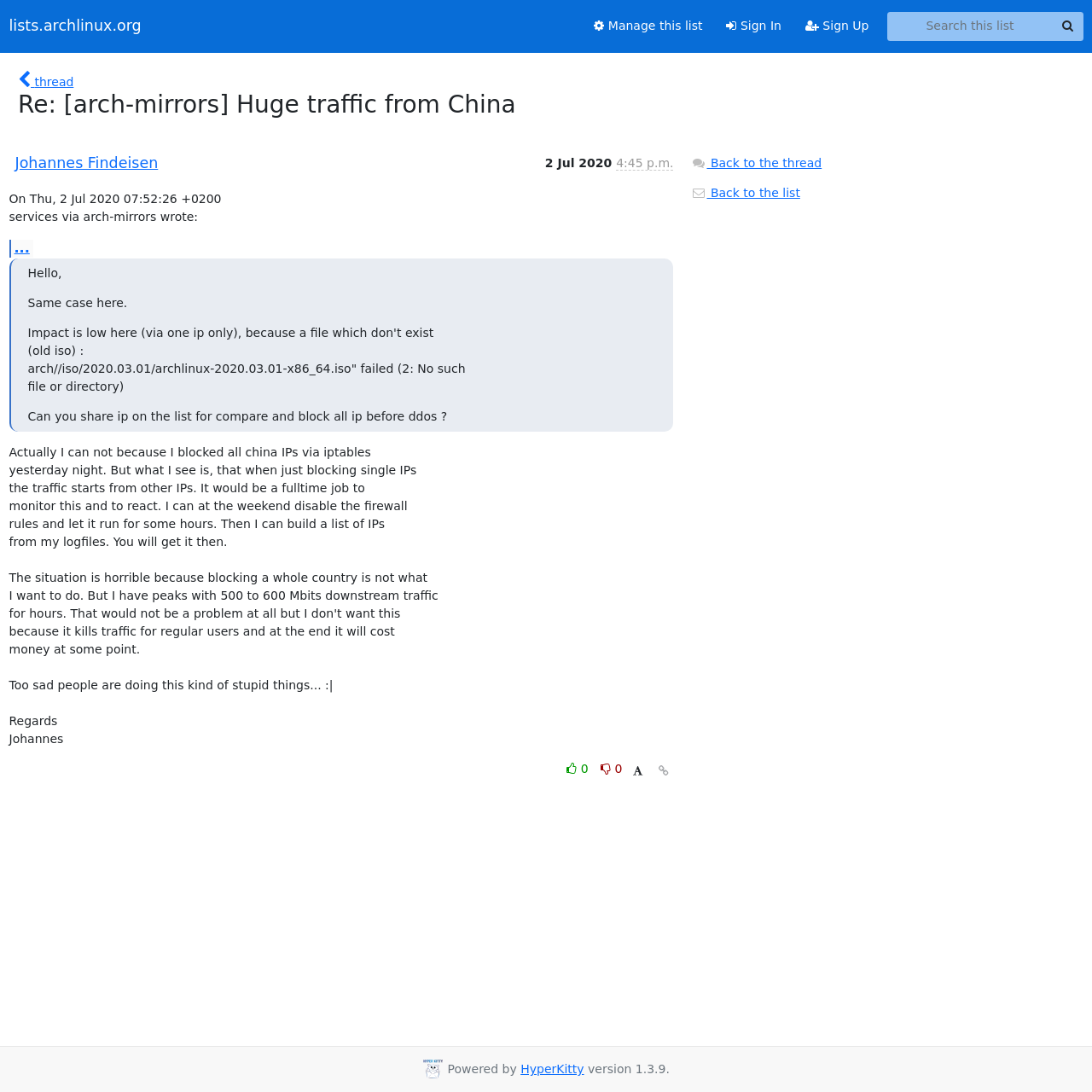What is the URL of the list?
Using the image as a reference, deliver a detailed and thorough answer to the question.

I found the URL of the list by looking at the link element with the text 'lists.archlinux.org' which is a child of the Root Element.